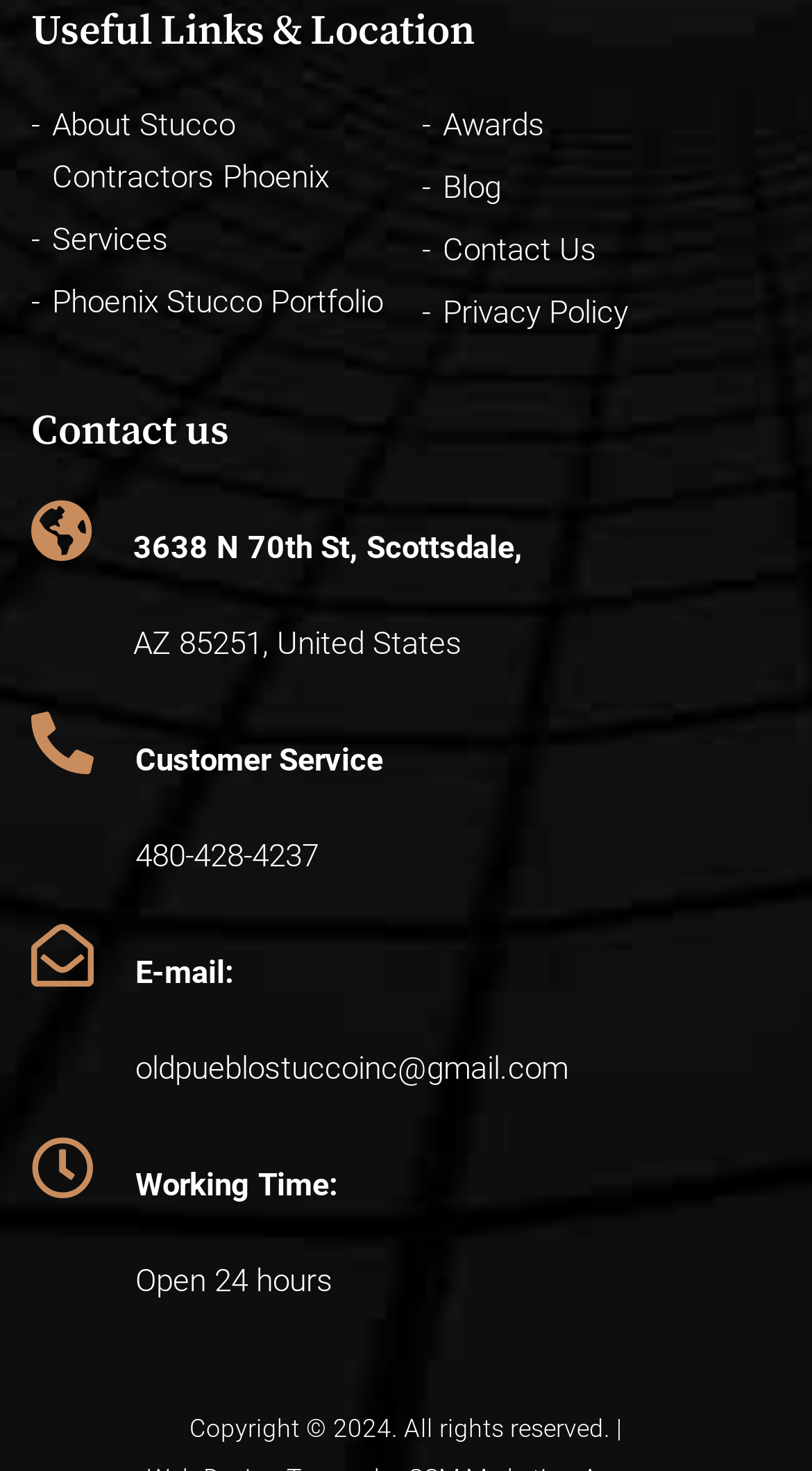Please identify the bounding box coordinates of the region to click in order to complete the task: "Call Customer Service 480-428-4237". The coordinates must be four float numbers between 0 and 1, specified as [left, top, right, bottom].

[0.038, 0.485, 0.472, 0.615]